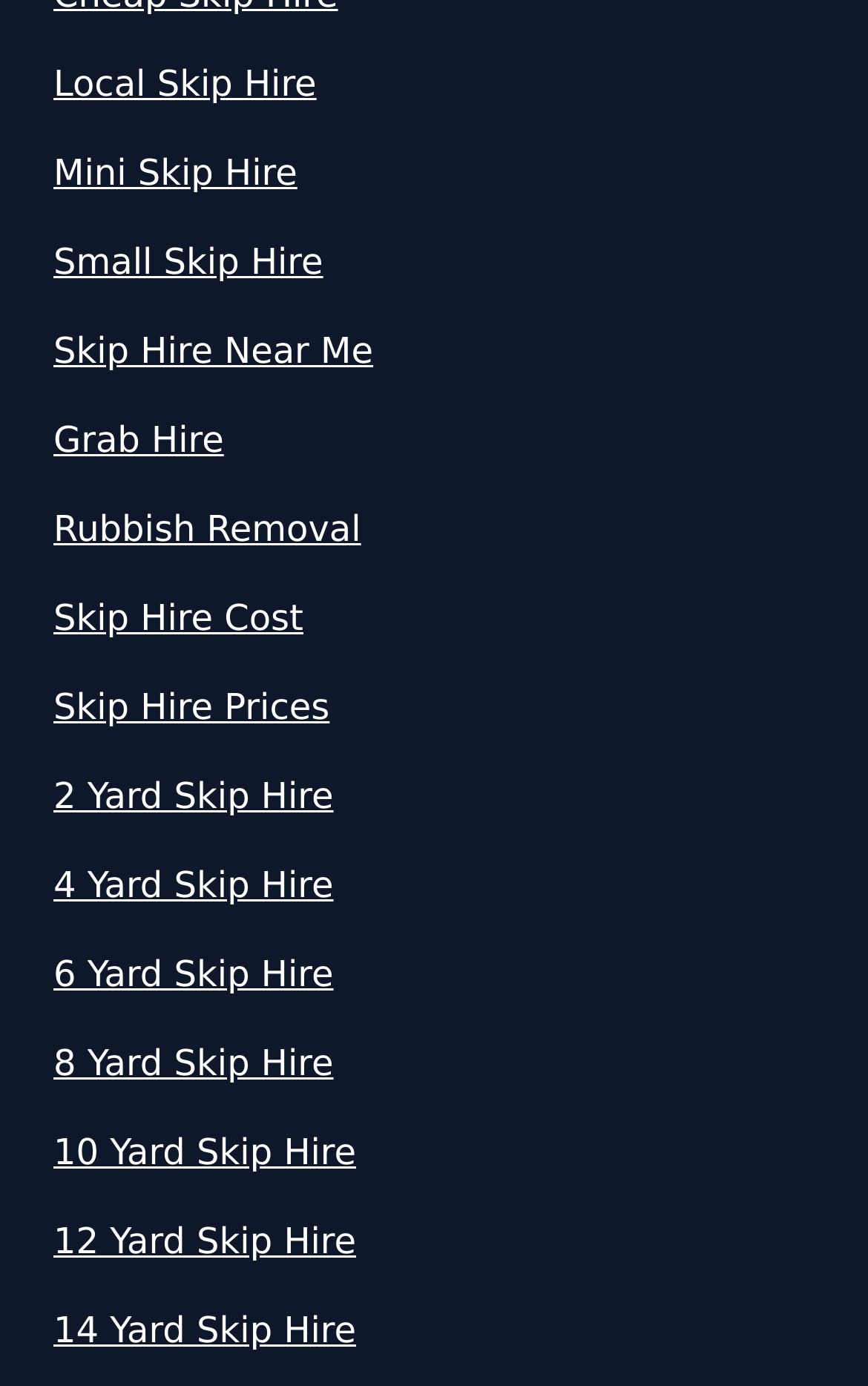Using the webpage screenshot and the element description Grab Hire, determine the bounding box coordinates. Specify the coordinates in the format (top-left x, top-left y, bottom-right x, bottom-right y) with values ranging from 0 to 1.

[0.062, 0.299, 0.938, 0.337]